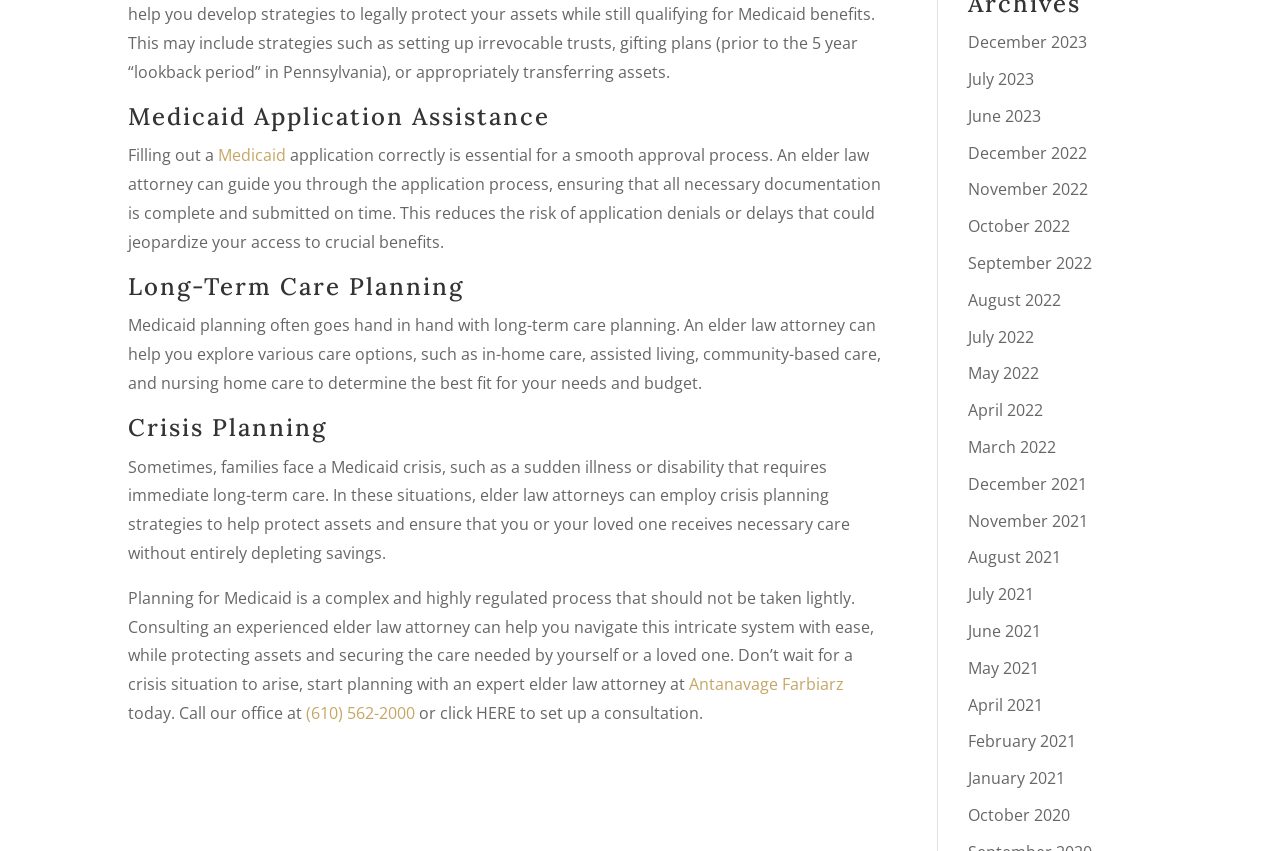Please provide a comprehensive answer to the question based on the screenshot: How can I contact Antanavage Farbiarz?

According to the webpage, I can contact Antanavage Farbiarz by calling their office at (610) 562-2000 or by clicking on the 'HERE' link to set up a consultation.